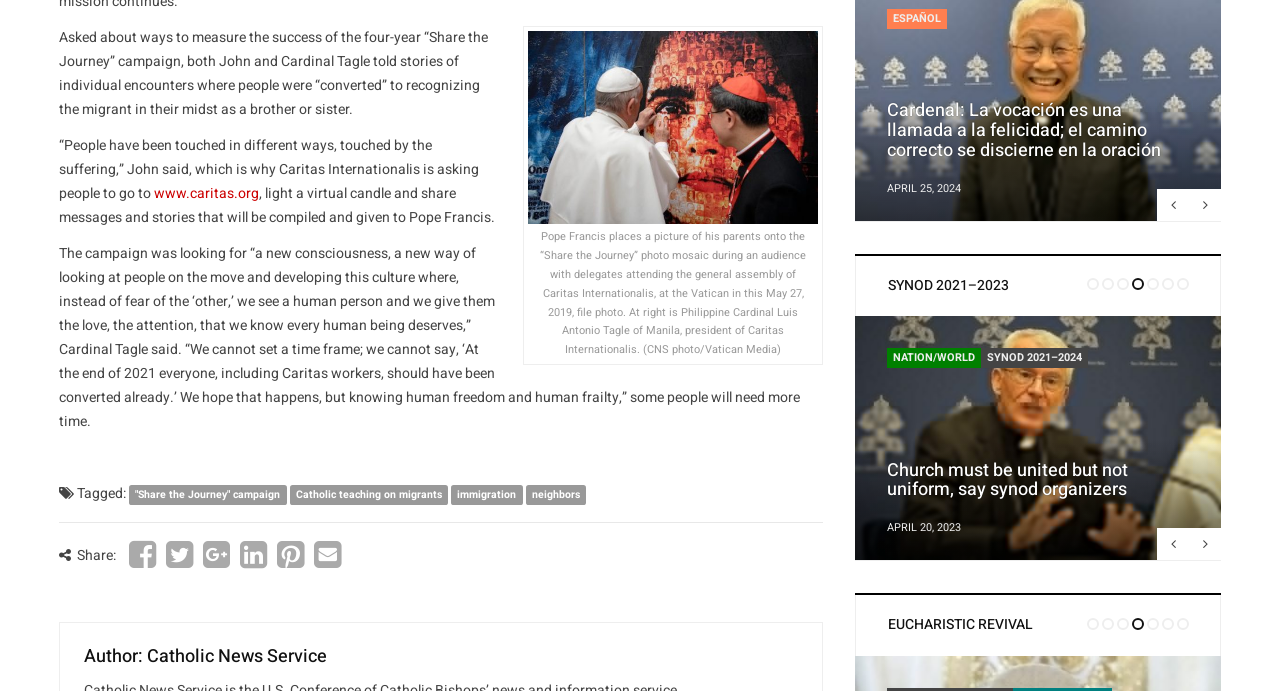What is the purpose of the 'Share the Journey' campaign?
Your answer should be a single word or phrase derived from the screenshot.

To recognize migrants as brothers and sisters